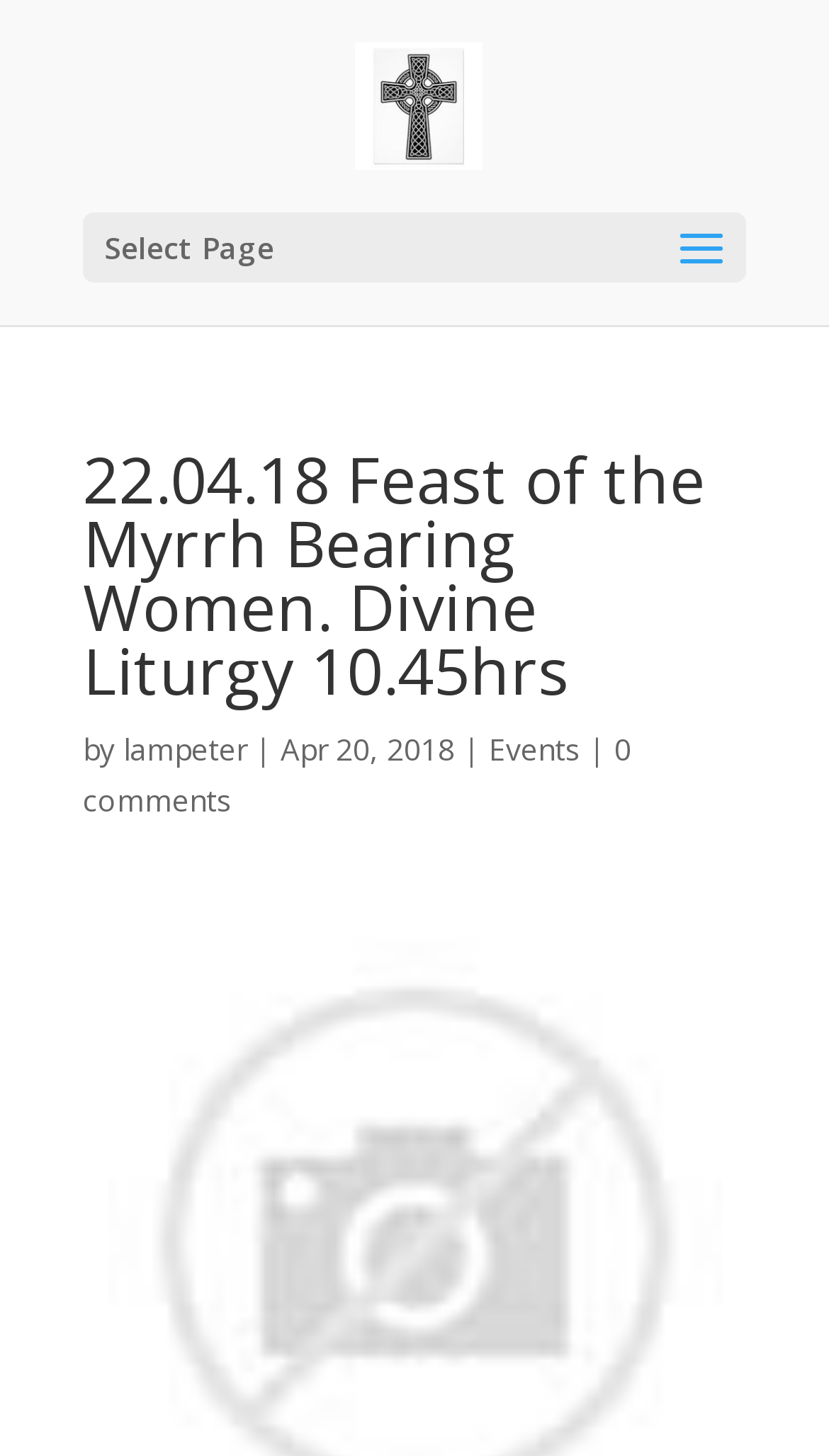What is the time of the Divine Liturgy?
Could you answer the question with a detailed and thorough explanation?

I found the answer by looking at the heading element with the text '22.04.18 Feast of the Myrrh Bearing Women. Divine Liturgy 10.45hrs' which is located at the top of the page.